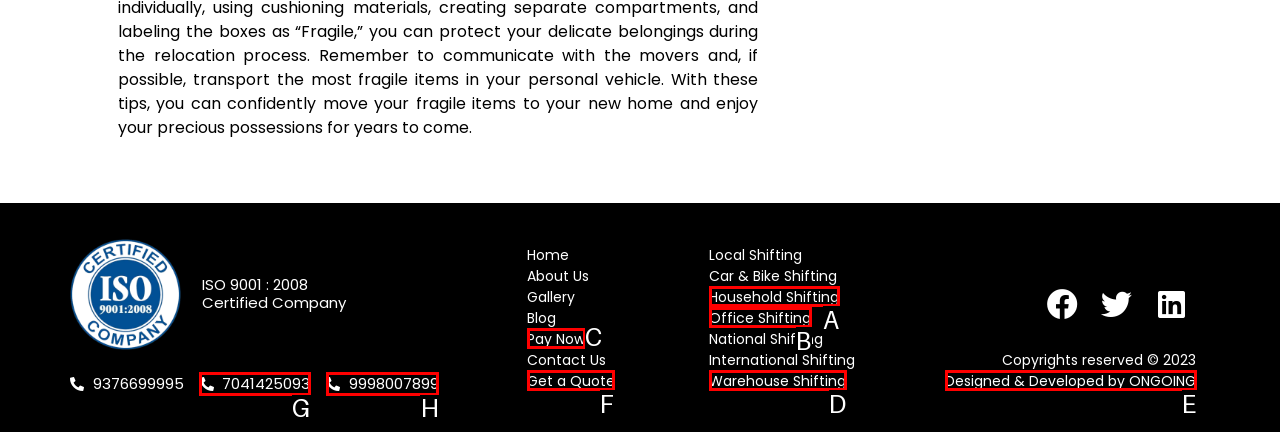For the instruction: Get a quote, which HTML element should be clicked?
Respond with the letter of the appropriate option from the choices given.

F